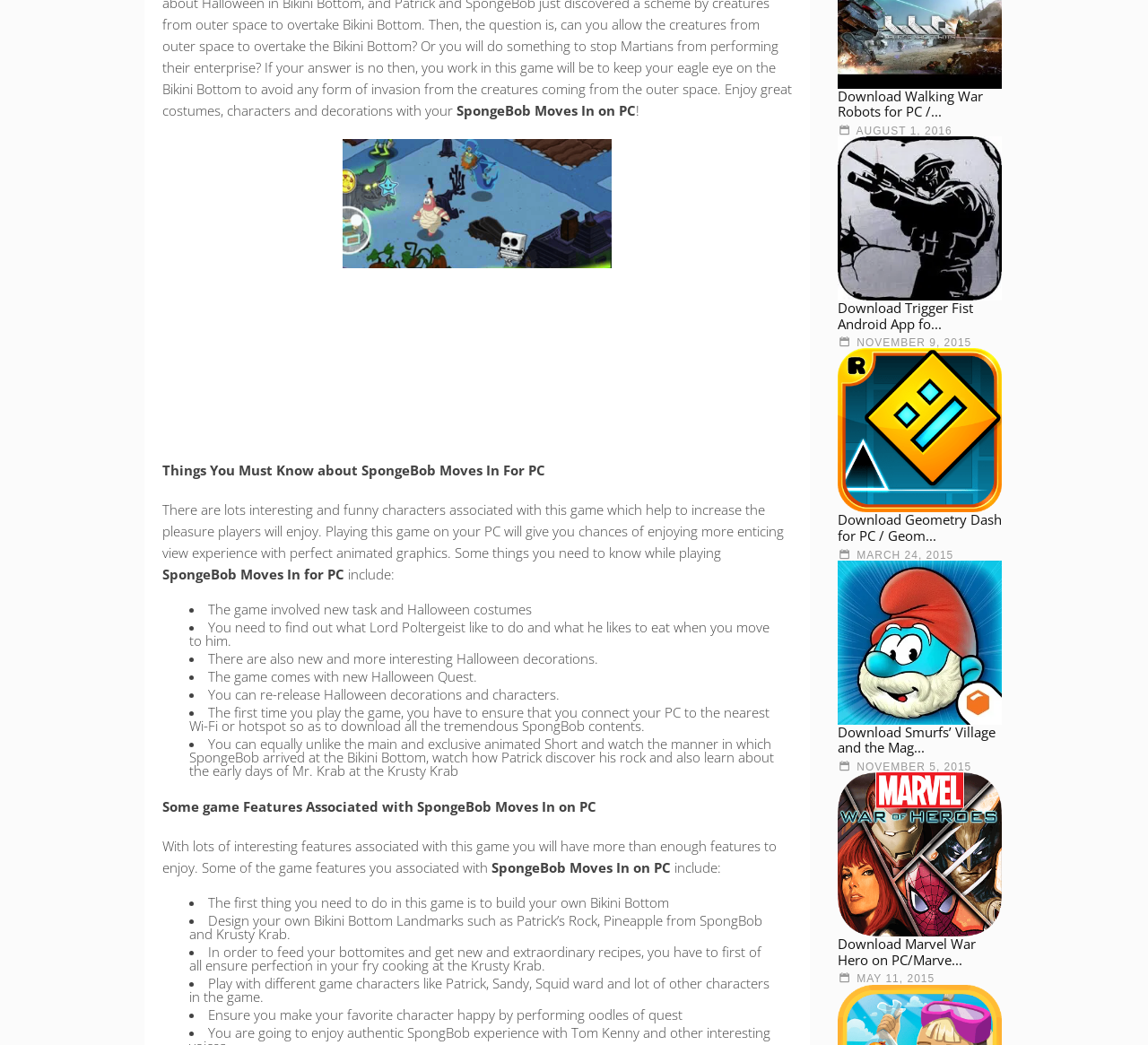Please determine the bounding box coordinates for the UI element described as: "aria-label="Advertisement" name="aswift_3" title="Advertisement"".

[0.345, 0.36, 0.486, 0.437]